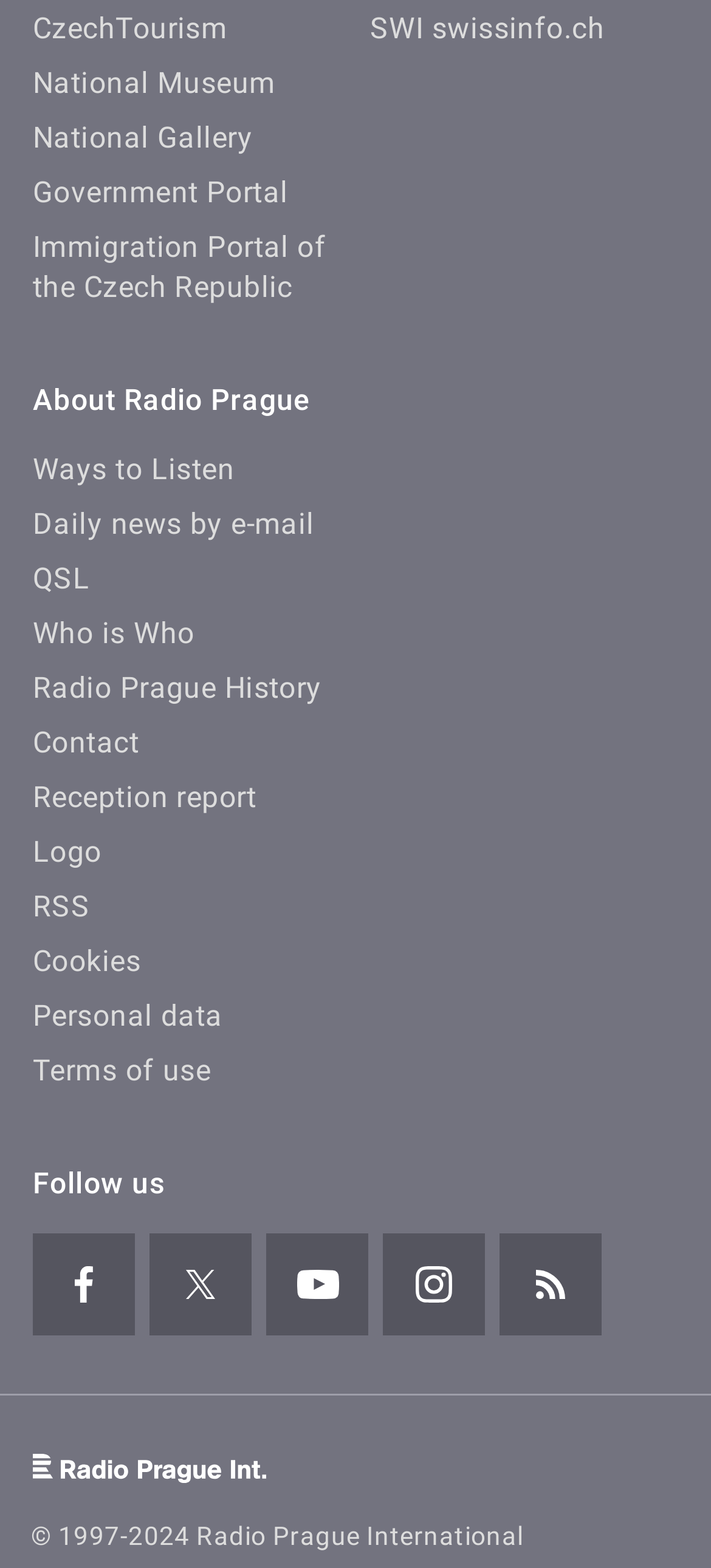Please specify the bounding box coordinates of the region to click in order to perform the following instruction: "Contact Radio Prague".

[0.046, 0.463, 0.196, 0.485]